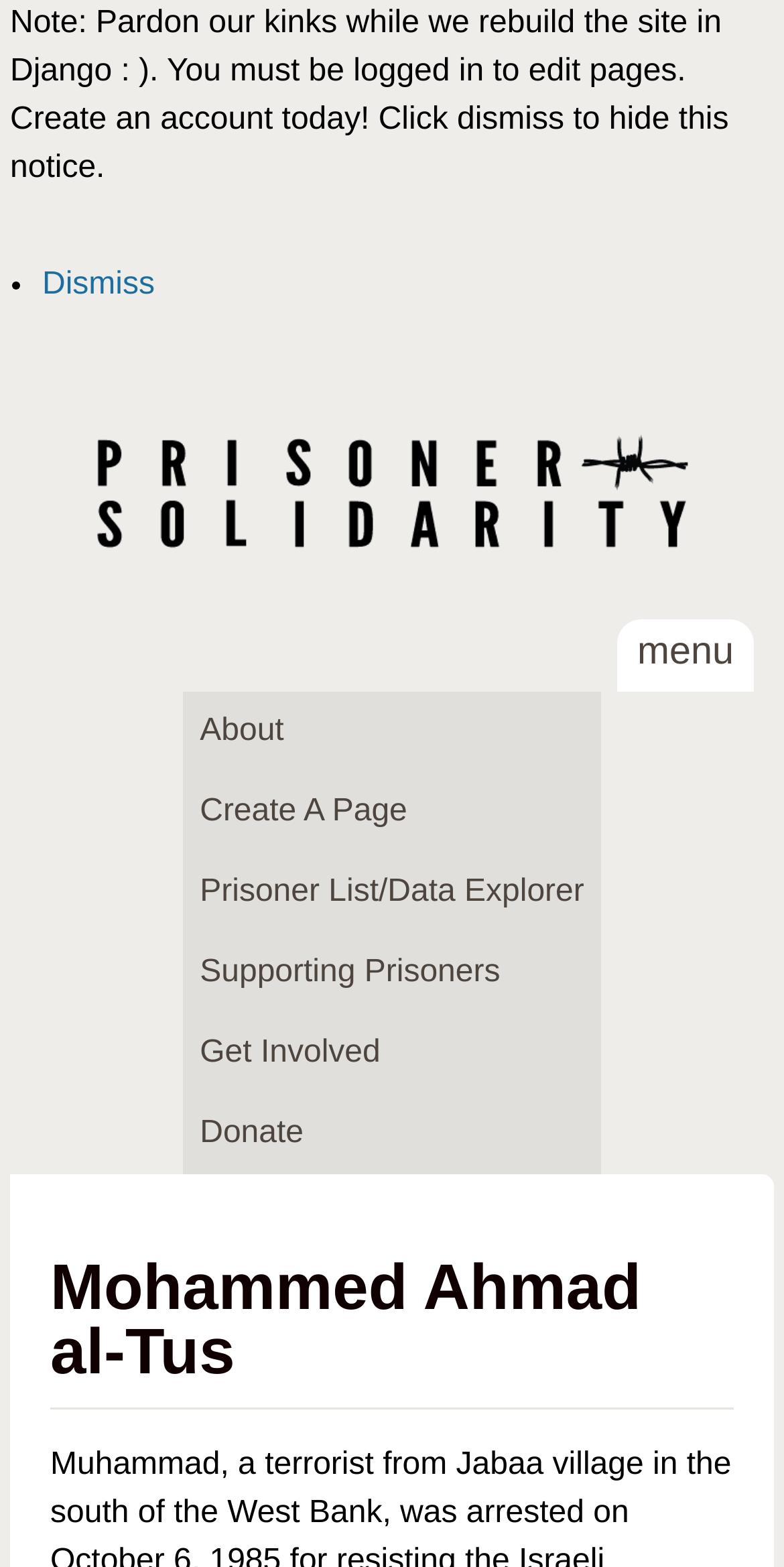Find the bounding box coordinates of the clickable area that will achieve the following instruction: "go to prisonersolidarity.com homepage".

[0.064, 0.356, 0.936, 0.377]